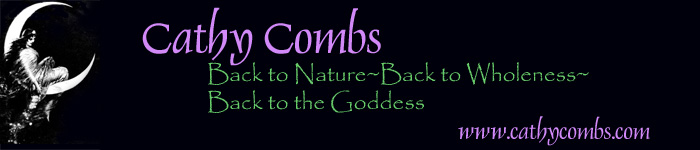What is the theme emphasized in the slogan?
Please ensure your answer is as detailed and informative as possible.

The slogan 'Back to Nature~Back to Wholeness~Back to the Goddess' emphasizes the themes of spirituality and connection to nature, which is in line with the overall aesthetic of the banner that reflects a harmonious and inviting vibe.